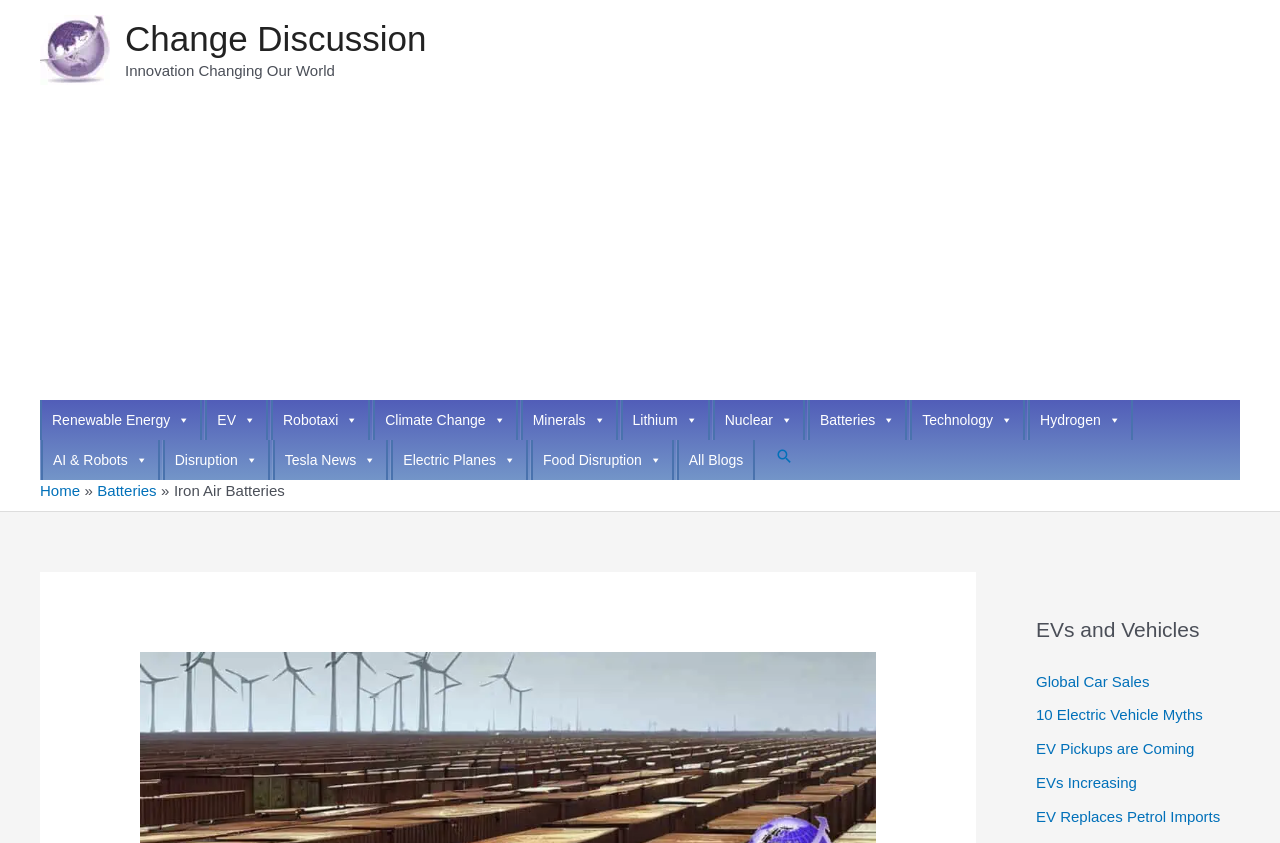Please give a succinct answer using a single word or phrase:
What is the text of the first link on the webpage?

Commercialising innovative technologies